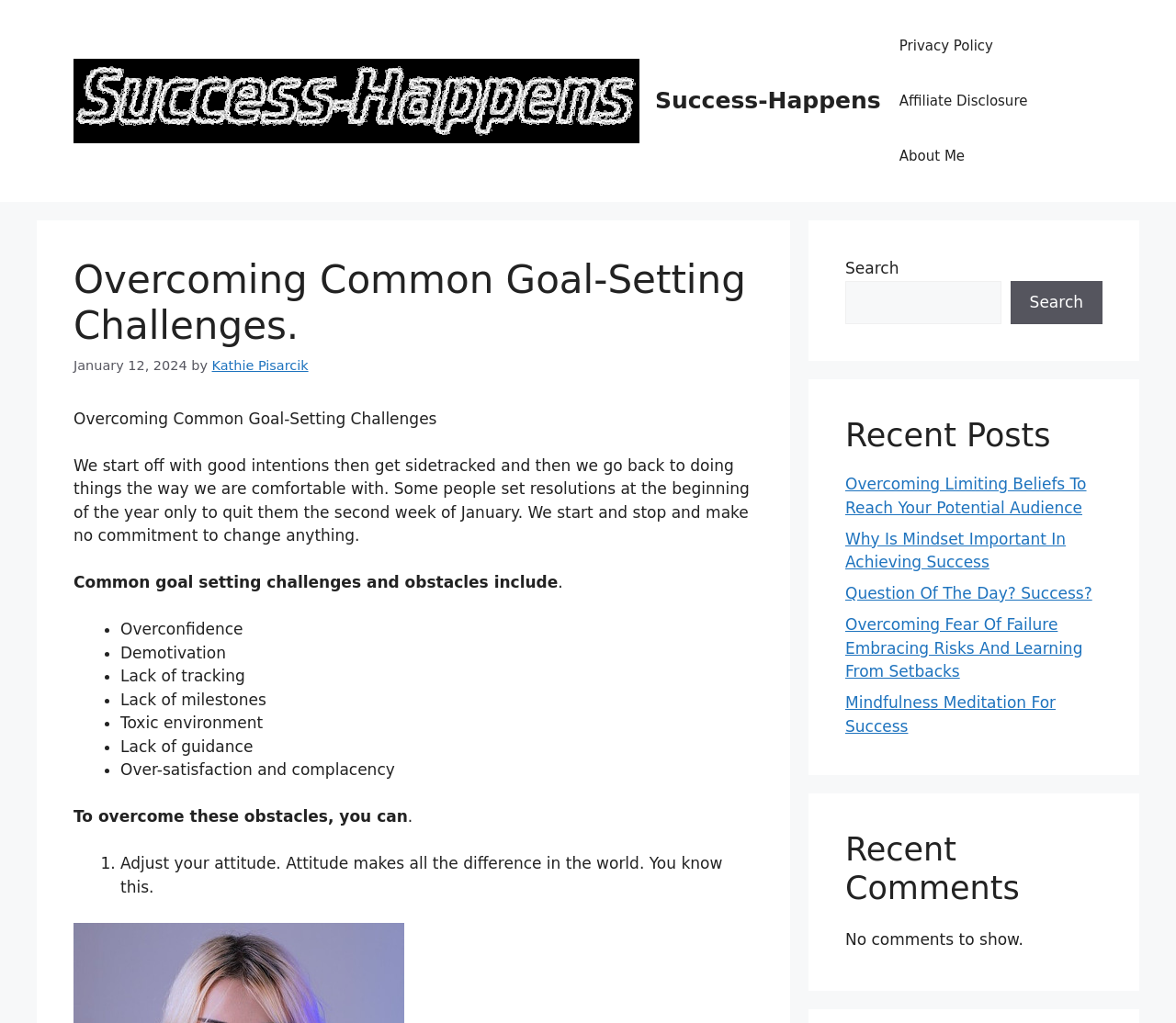Can you specify the bounding box coordinates of the area that needs to be clicked to fulfill the following instruction: "Click the 'Privacy Policy' link"?

[0.749, 0.018, 0.86, 0.072]